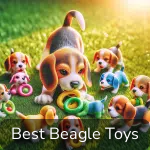What is the atmosphere of the setting in the image?
Please use the image to provide a one-word or short phrase answer.

Playful